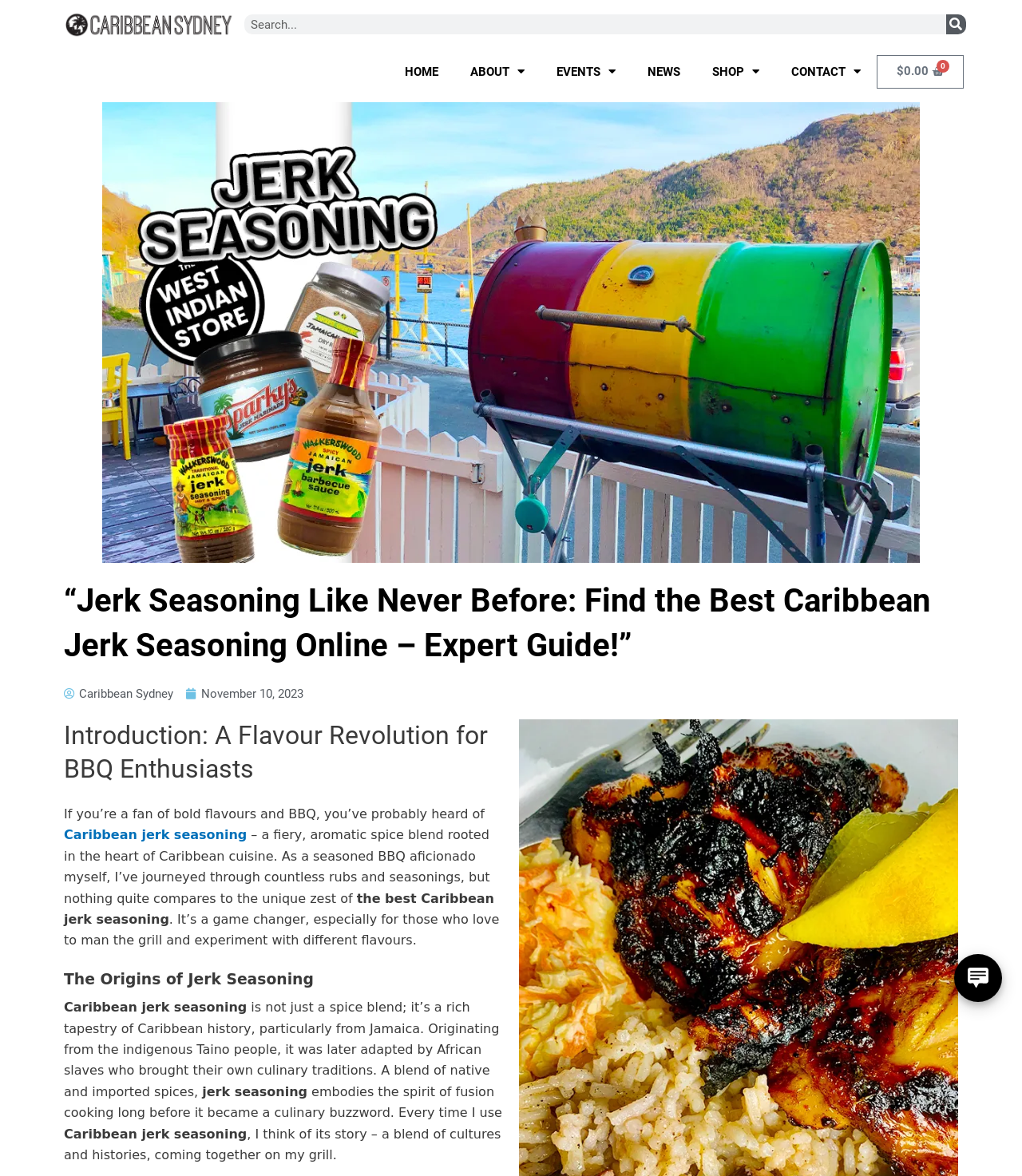Determine the bounding box coordinates of the clickable area required to perform the following instruction: "Go to the home page". The coordinates should be represented as four float numbers between 0 and 1: [left, top, right, bottom].

[0.38, 0.045, 0.445, 0.076]